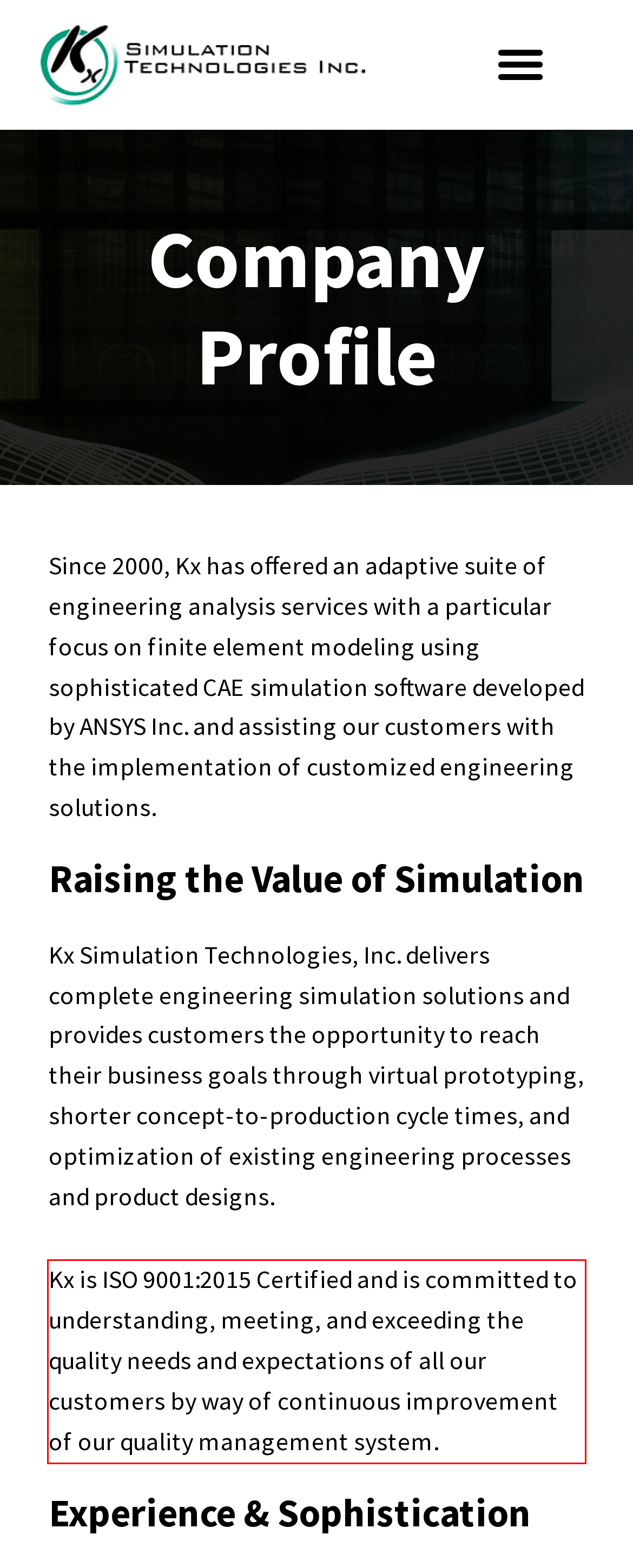You are given a screenshot showing a webpage with a red bounding box. Perform OCR to capture the text within the red bounding box.

Kx is ISO 9001:2015 Certified and is committed to understanding, meeting, and exceeding the quality needs and expectations of all our customers by way of continuous improvement of our quality management system.